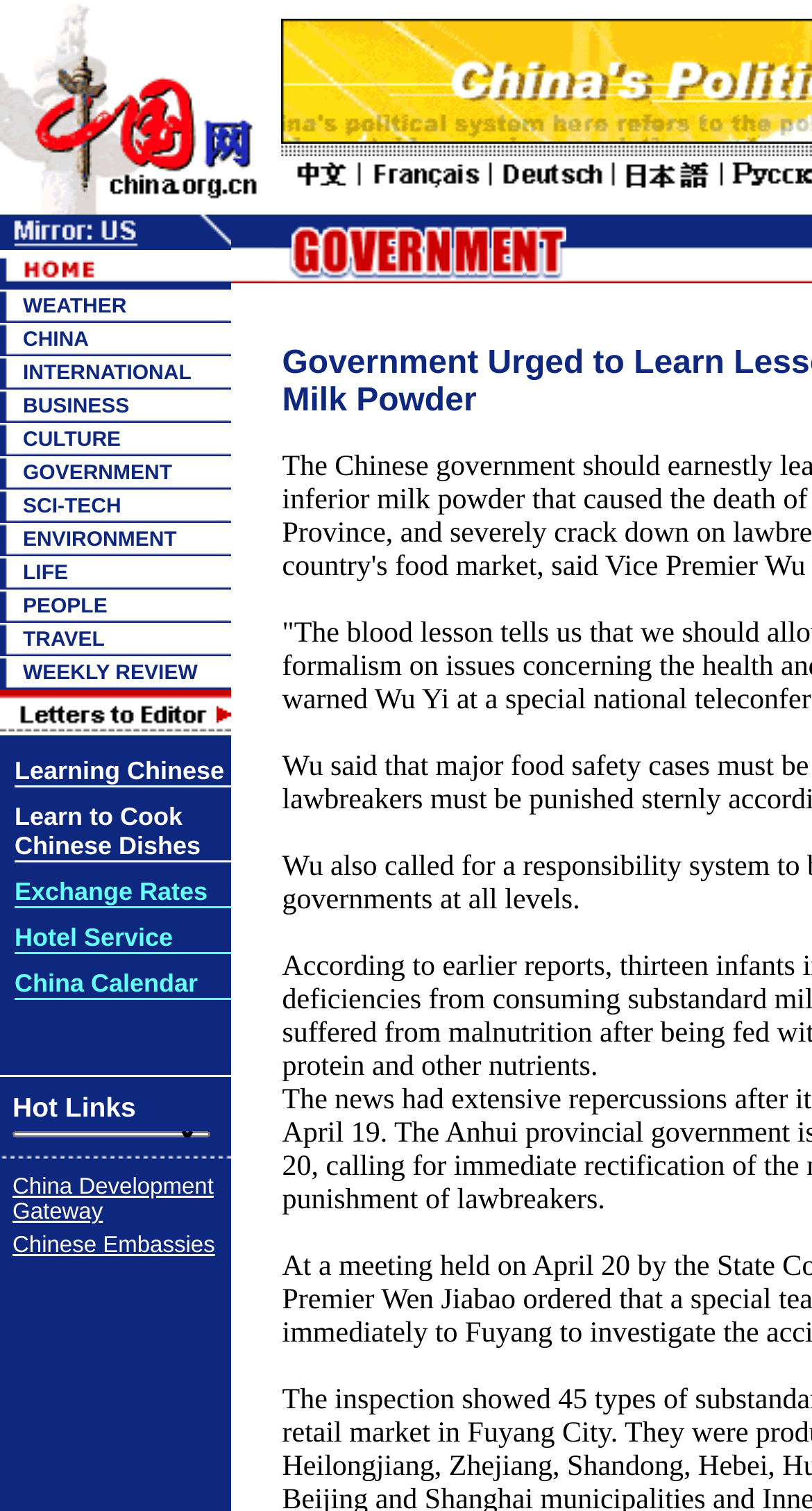Locate the bounding box coordinates of the element that should be clicked to fulfill the instruction: "Click the WEATHER link".

[0.028, 0.195, 0.156, 0.21]